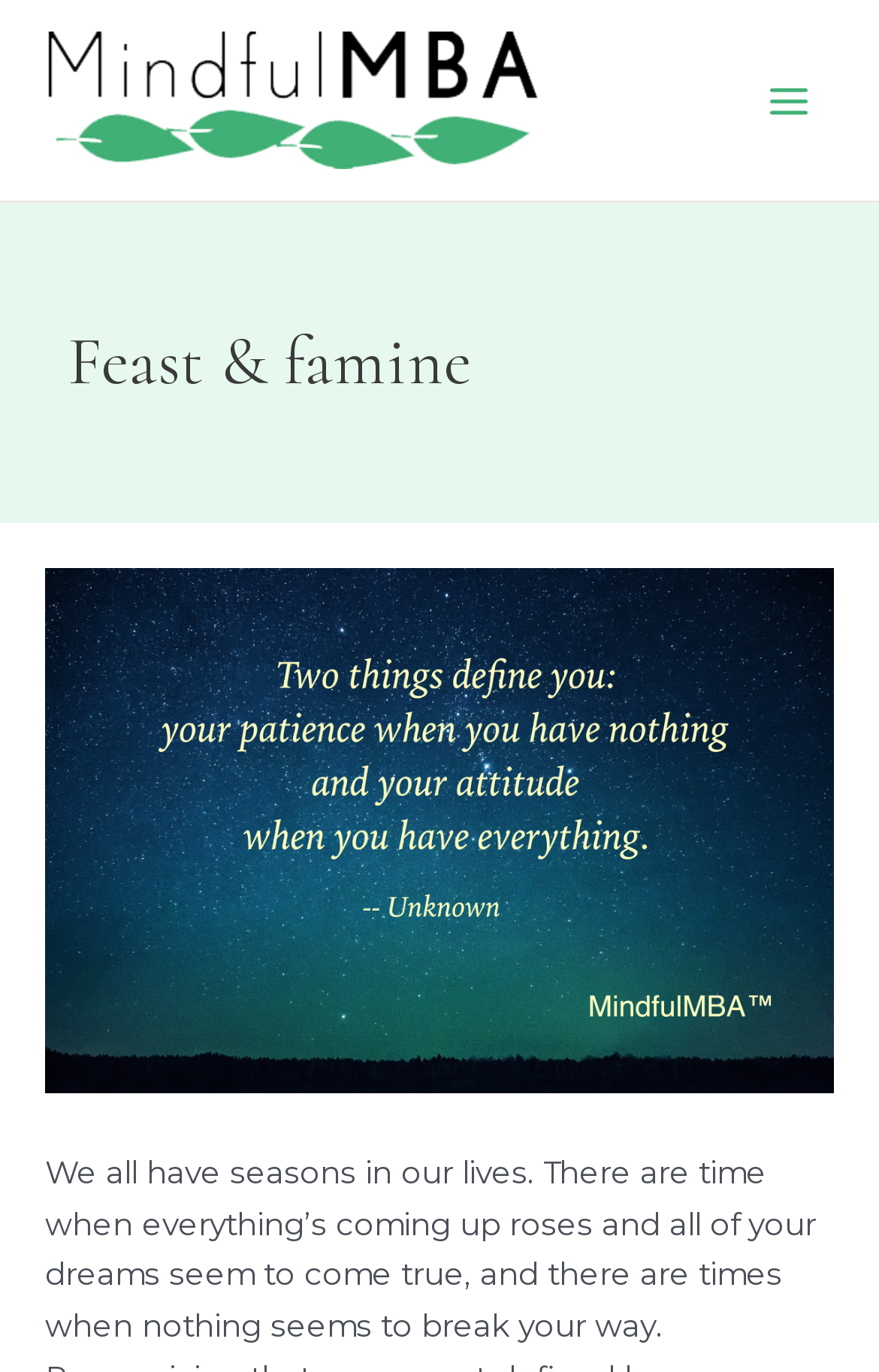Determine the main text heading of the webpage and provide its content.

Feast & famine